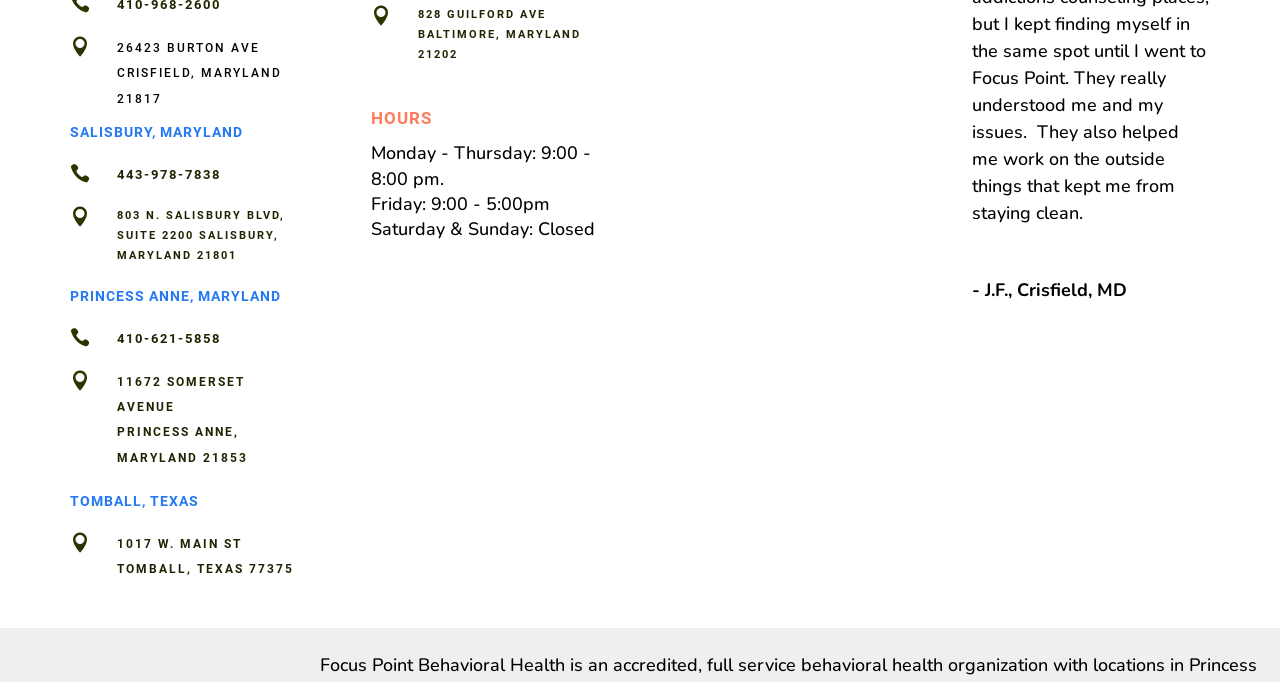What is the phone number of the Salisbury, Maryland location?
With the help of the image, please provide a detailed response to the question.

I found the phone number by examining the heading elements under the second LayoutTable, which contains the phone number information.